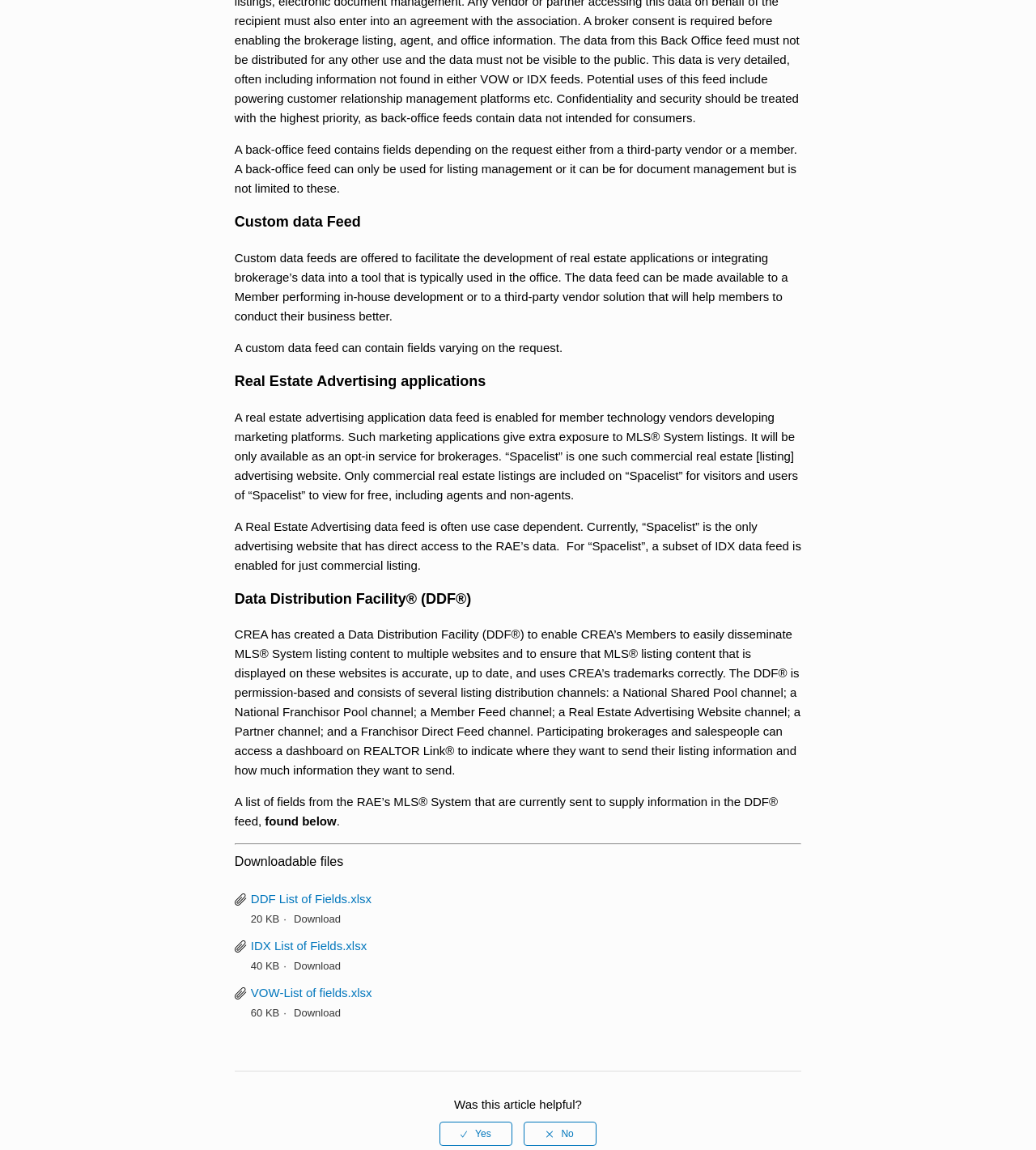What is a back-office feed used for?
Could you answer the question with a detailed and thorough explanation?

According to the webpage, a back-office feed can be used for listing management or document management, but it's not limited to these purposes. This information is obtained from the StaticText element with the text 'A back-office feed contains fields depending on the request either from a third-party vendor or a member. A back-office feed can only be used for listing management or it can be for document management but is not limited to these.'